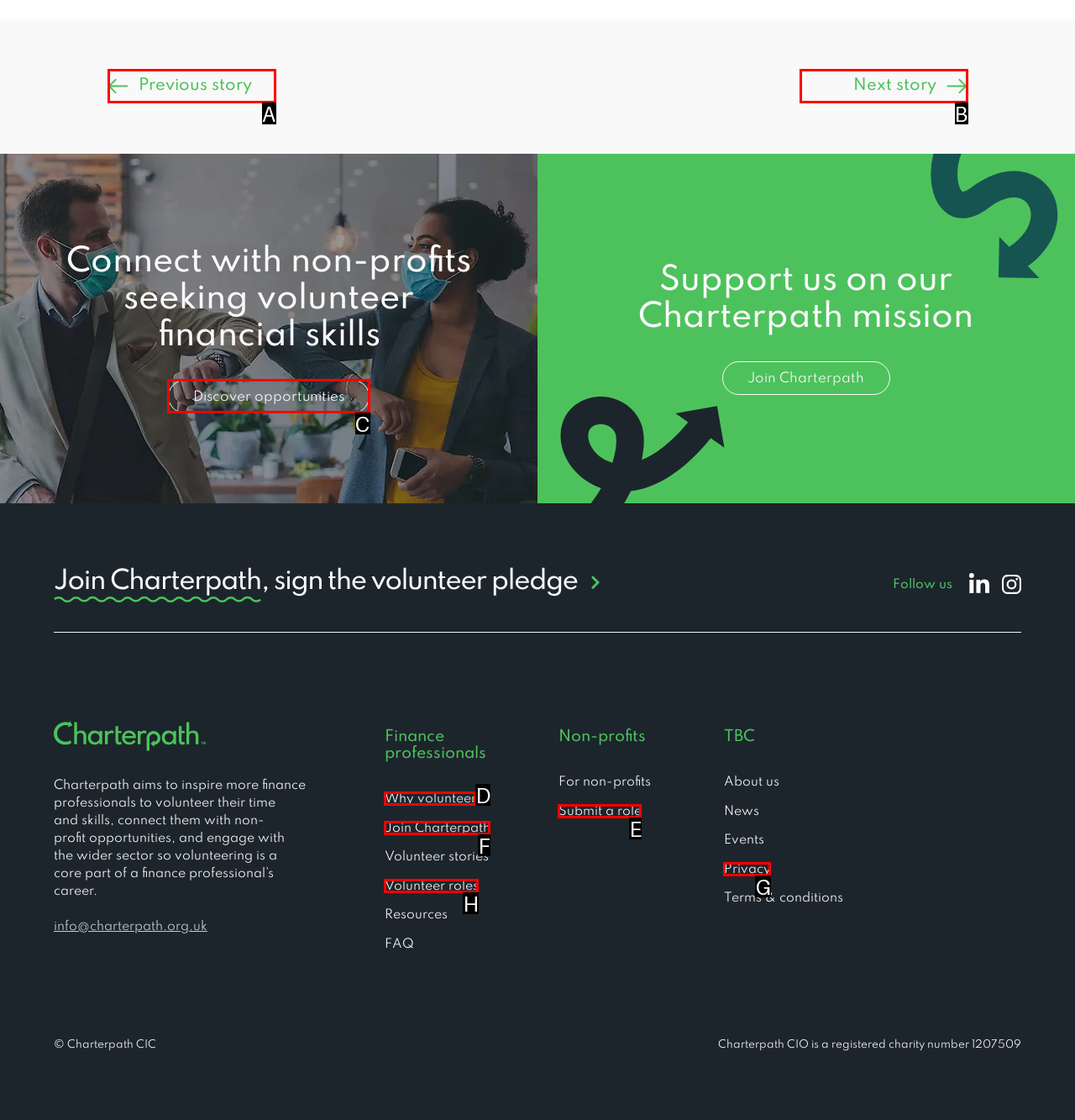For the instruction: Discover opportunities, which HTML element should be clicked?
Respond with the letter of the appropriate option from the choices given.

C